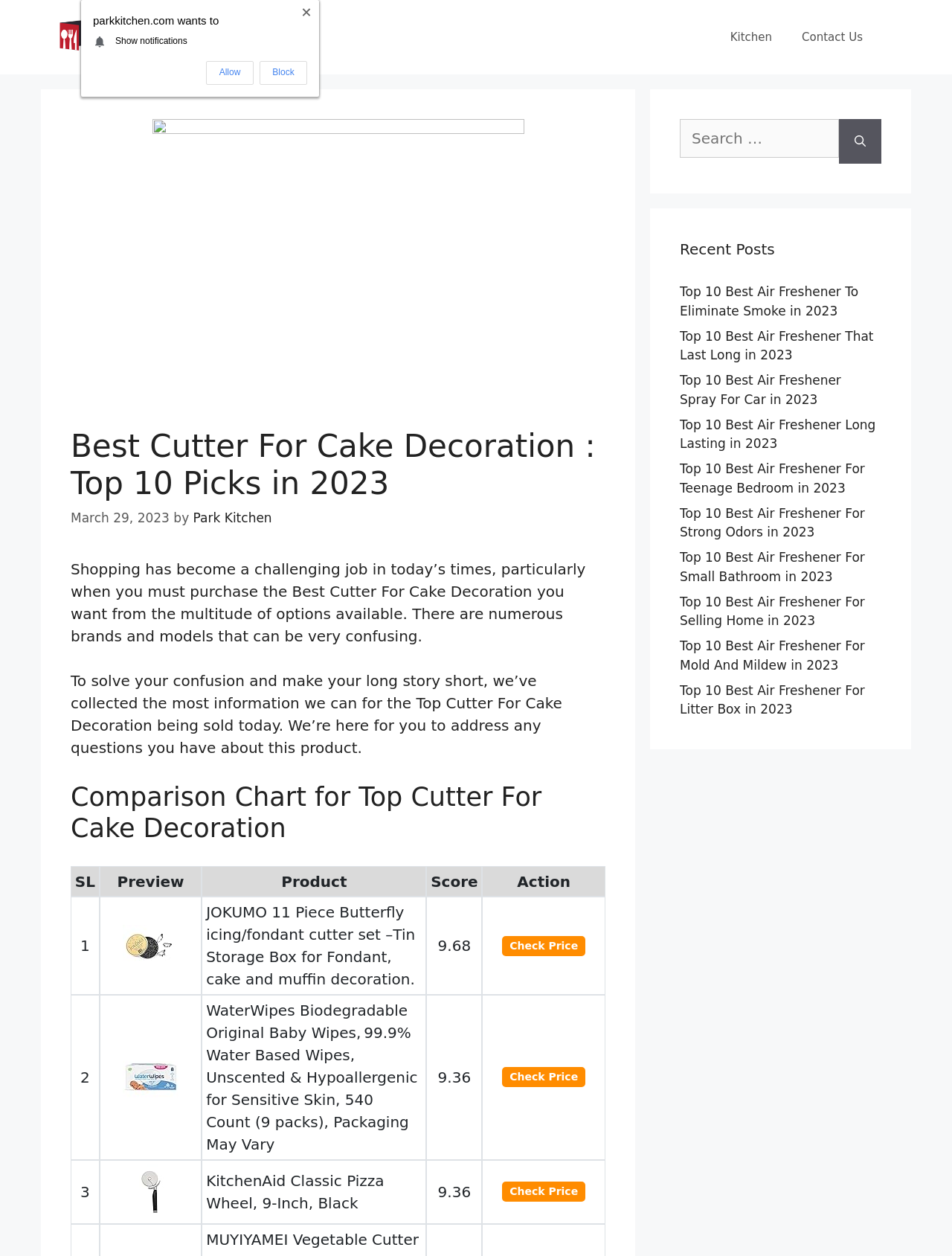Generate a thorough explanation of the webpage's elements.

This webpage is about finding the best cutter for cake decoration, with a focus on the top 10 picks in 2023. At the top, there is a banner with the site's name, "Park Kitchen", accompanied by a small image. To the right of the banner, there is a navigation menu with links to "Kitchen" and "Contact Us".

Below the banner, there is a heading that reads "Best Cutter For Cake Decoration : Top 10 Picks in 2023" followed by a timestamp indicating that the article was published on March 29, 2023. The author's name, "Park Kitchen", is also mentioned.

The main content of the page is divided into two sections. The first section is a brief introduction to the challenges of finding the best cutter for cake decoration and how the article aims to help readers make an informed decision. This is followed by a comparison chart for the top cutter for cake decoration, which lists 10 products with their preview images, product names, scores, and links to check their prices.

Each row in the comparison chart represents a different product, with the product name and score displayed prominently. There are also links to check the prices of each product. The chart takes up most of the page's content area.

To the right of the main content, there is a complementary section that contains a search bar with a button to search for specific keywords. Below the search bar, there is a section titled "Recent Posts" that lists 10 links to other articles on the site, all related to air fresheners.

At the very bottom of the page, there is an iframe that takes up a small portion of the page's width.